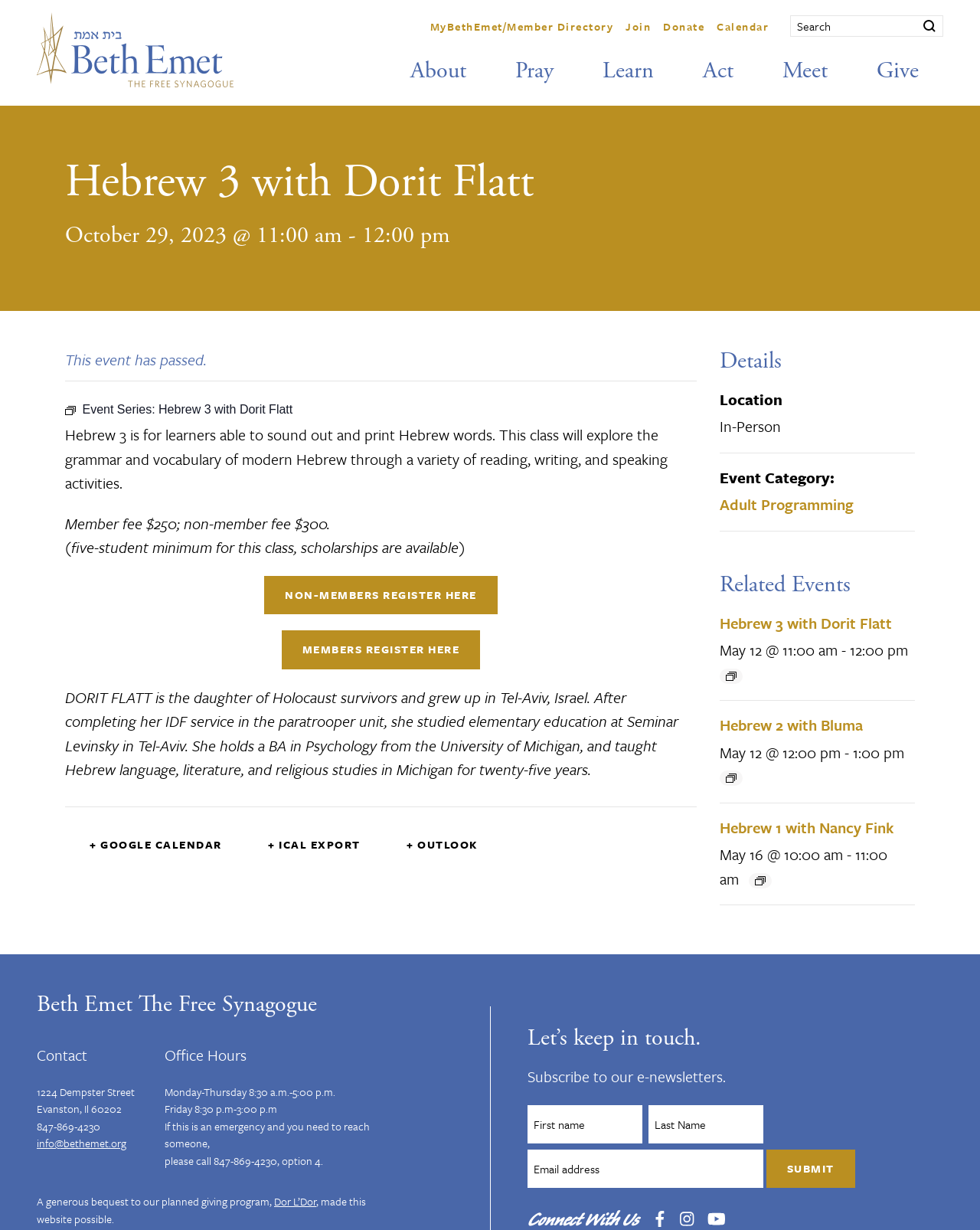Please determine the bounding box coordinates of the area that needs to be clicked to complete this task: 'View the 'Recent Comments''. The coordinates must be four float numbers between 0 and 1, formatted as [left, top, right, bottom].

None